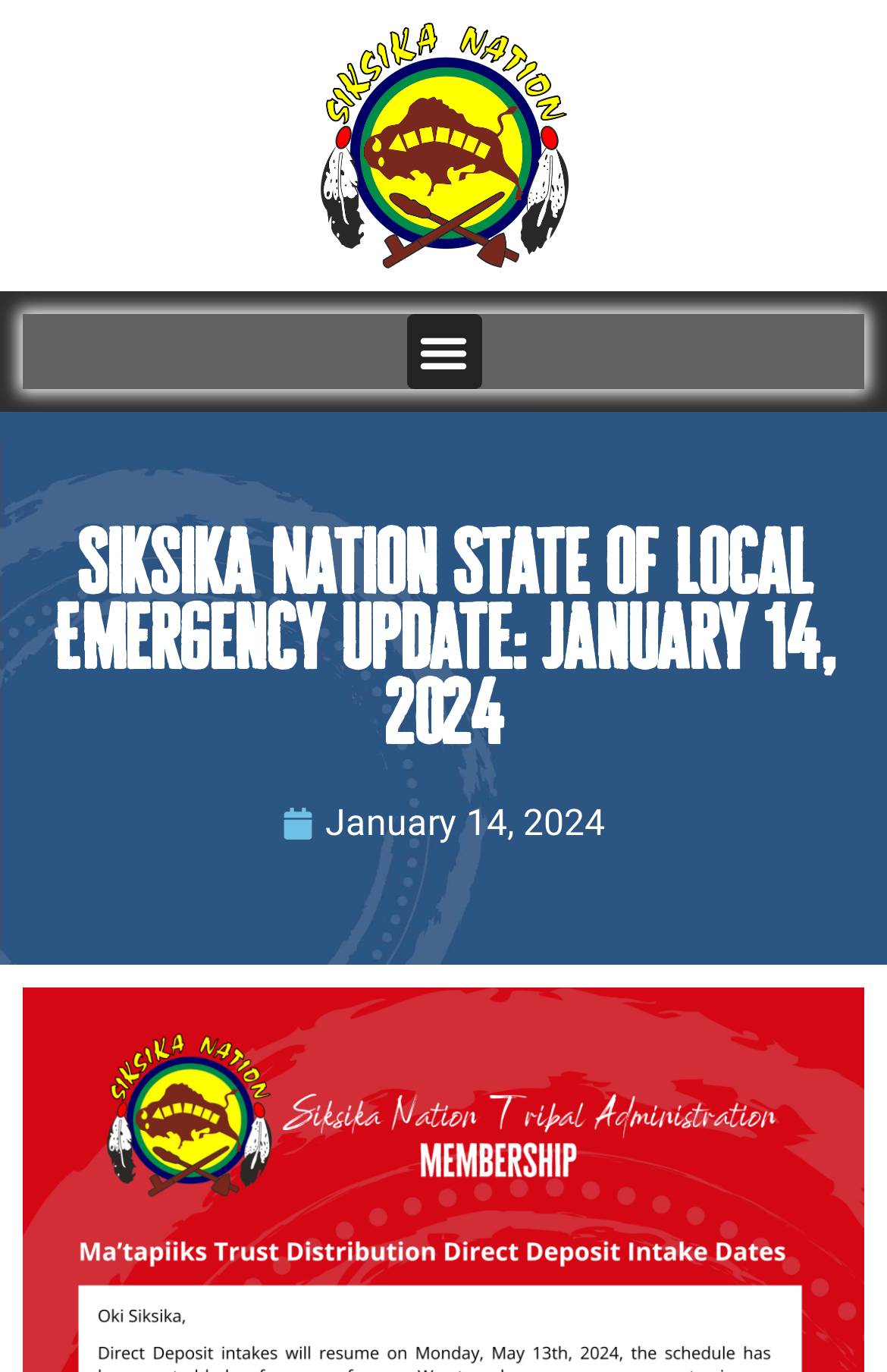Can you extract the headline from the webpage for me?

Siksika Nation State of Local Emergency Update: January 14, 2024